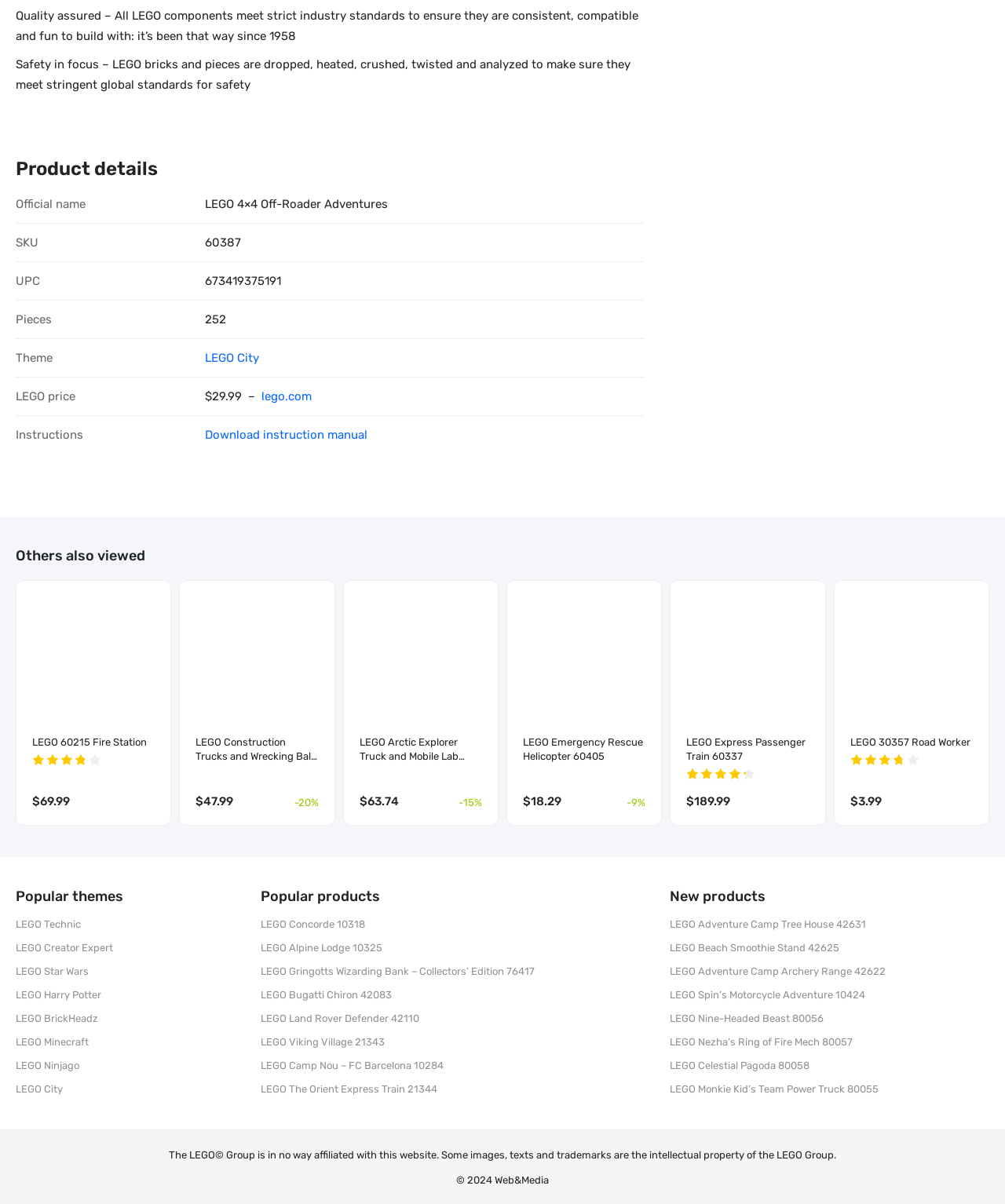Please mark the bounding box coordinates of the area that should be clicked to carry out the instruction: "Explore the 'Popular themes' section".

[0.016, 0.738, 0.228, 0.752]